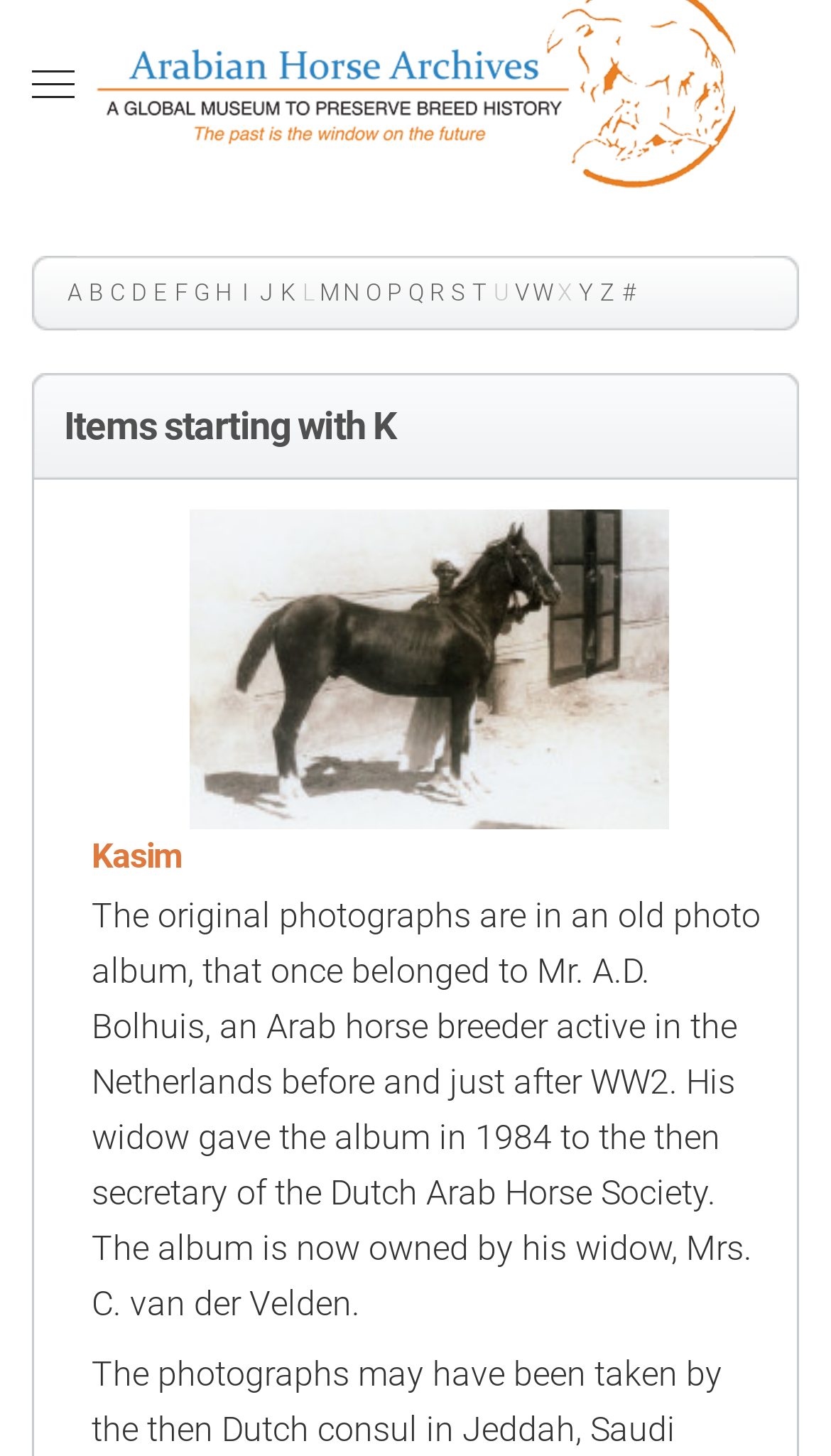Can you find and generate the webpage's heading?

Items starting with K